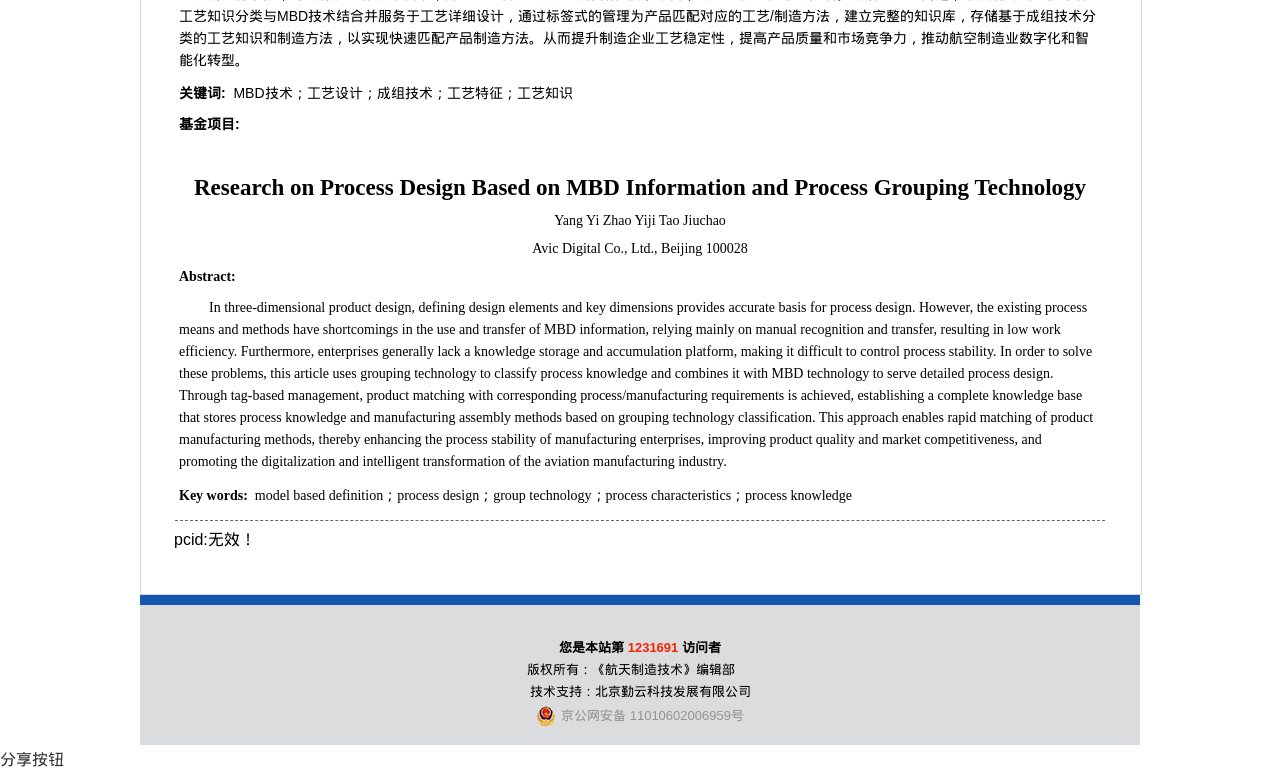Please specify the bounding box coordinates in the format (top-left x, top-left y, bottom-right x, bottom-right y), with all values as floating point numbers between 0 and 1. Identify the bounding box of the UI element described by: 分享按钮

[0.0, 0.977, 0.05, 0.999]